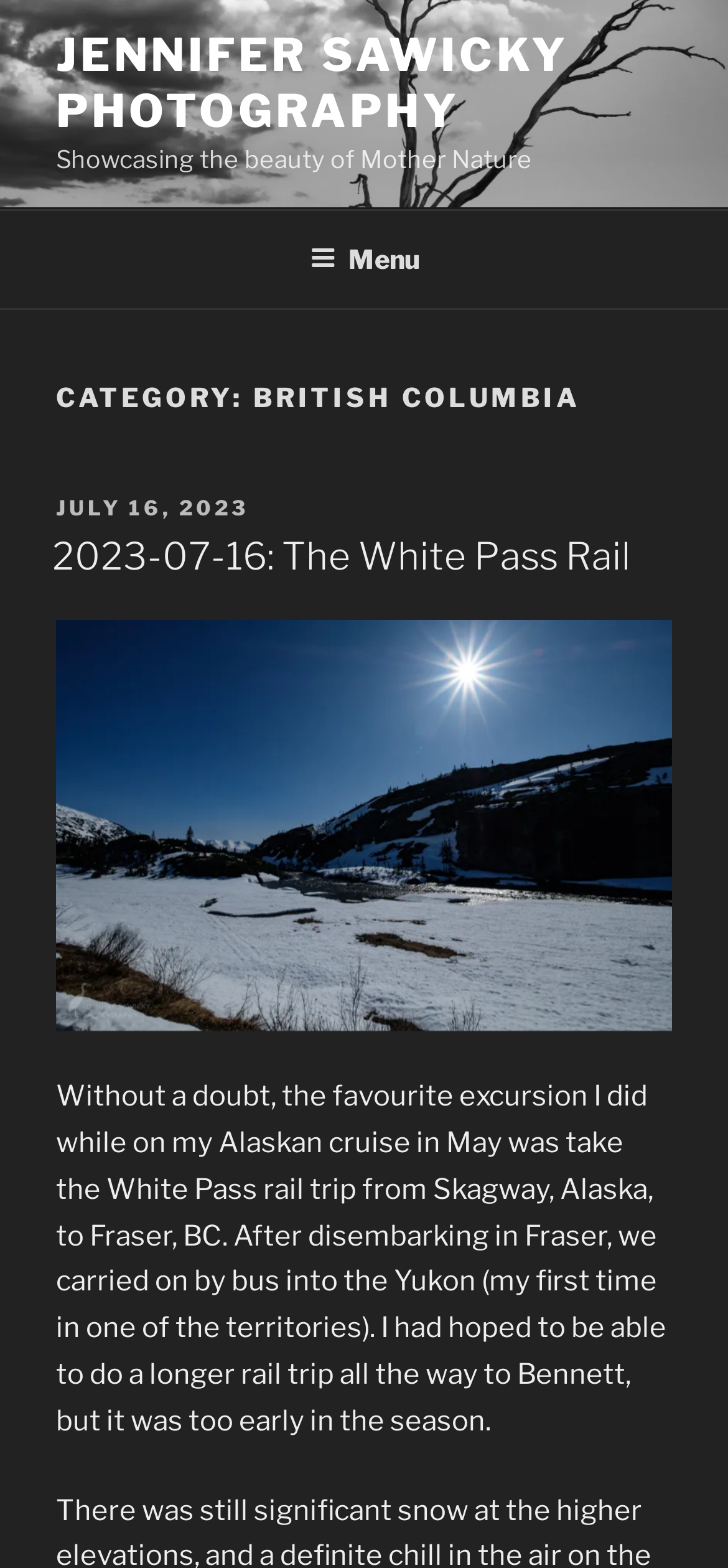What is the destination of the bus trip after disembarking in Fraser?
Using the image, elaborate on the answer with as much detail as possible.

After disembarking in Fraser, the bus trip continued into the Yukon, which is mentioned in the static text 'After disembarking in Fraser, we carried on by bus into the Yukon (my first time in one of the territories).'